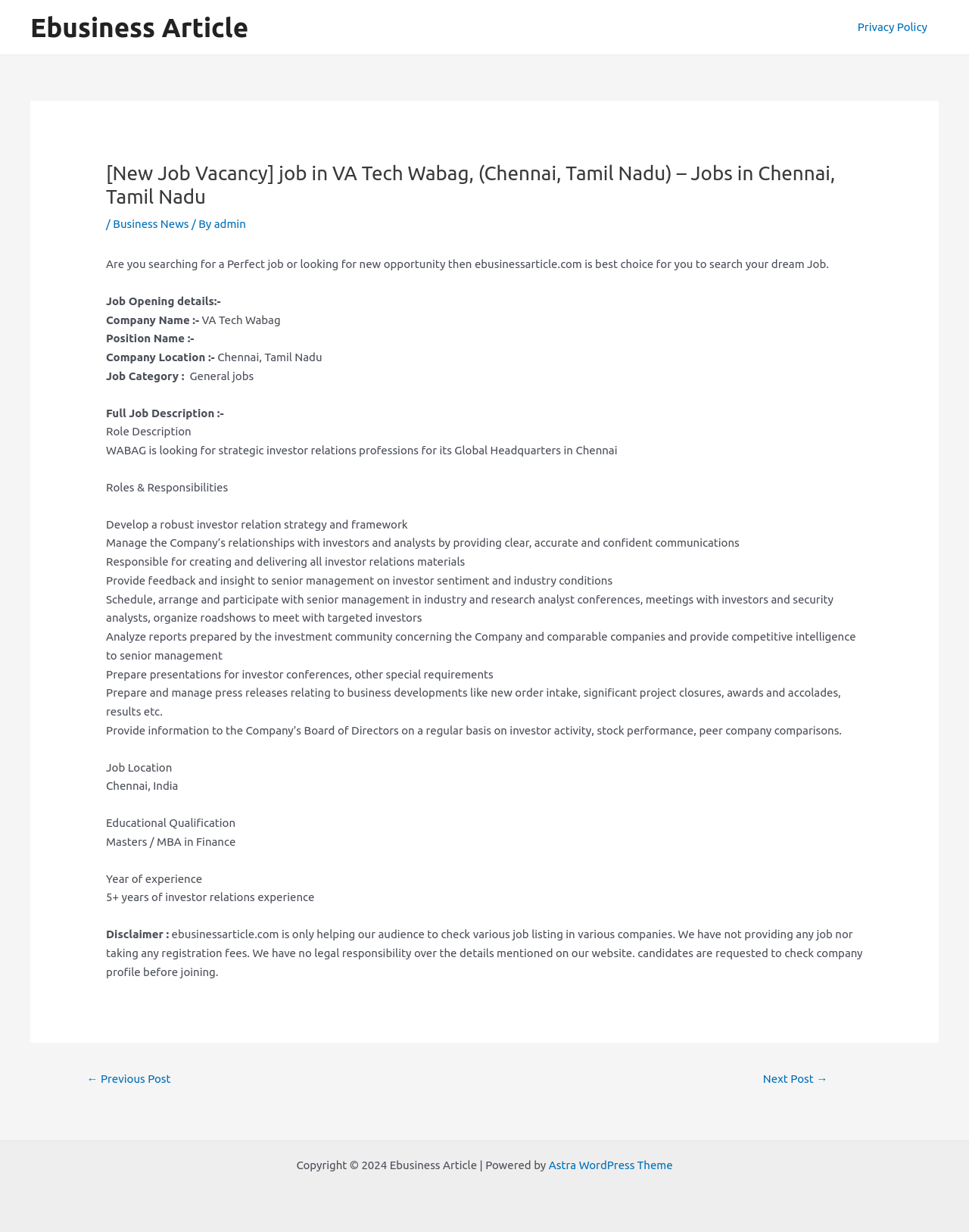Provide the bounding box coordinates for the UI element that is described by this text: "Data Protection". The coordinates should be in the form of four float numbers between 0 and 1: [left, top, right, bottom].

None